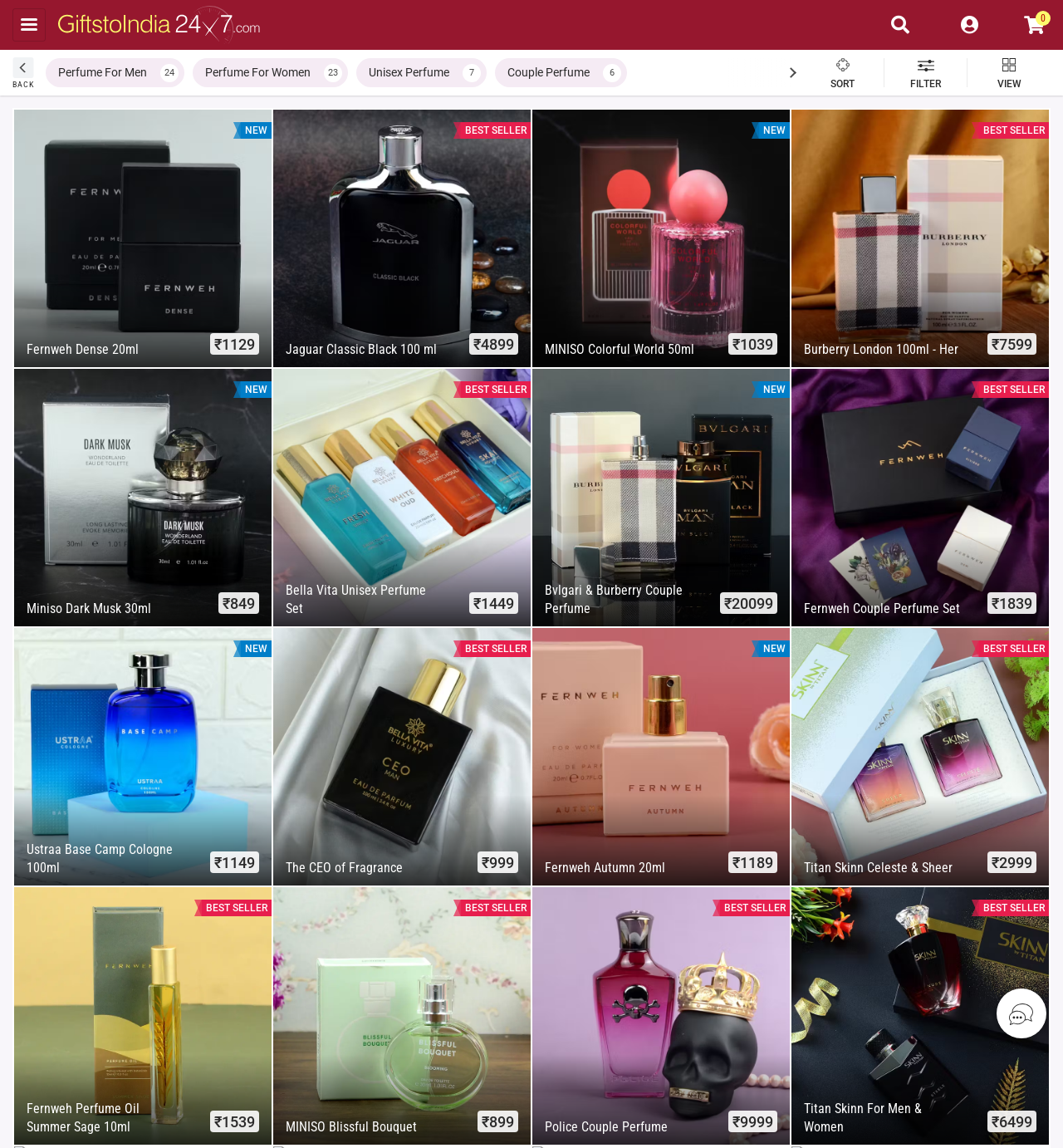Identify the bounding box coordinates of the area that should be clicked in order to complete the given instruction: "Go to the next page". The bounding box coordinates should be four float numbers between 0 and 1, i.e., [left, top, right, bottom].

[0.668, 0.051, 0.754, 0.076]